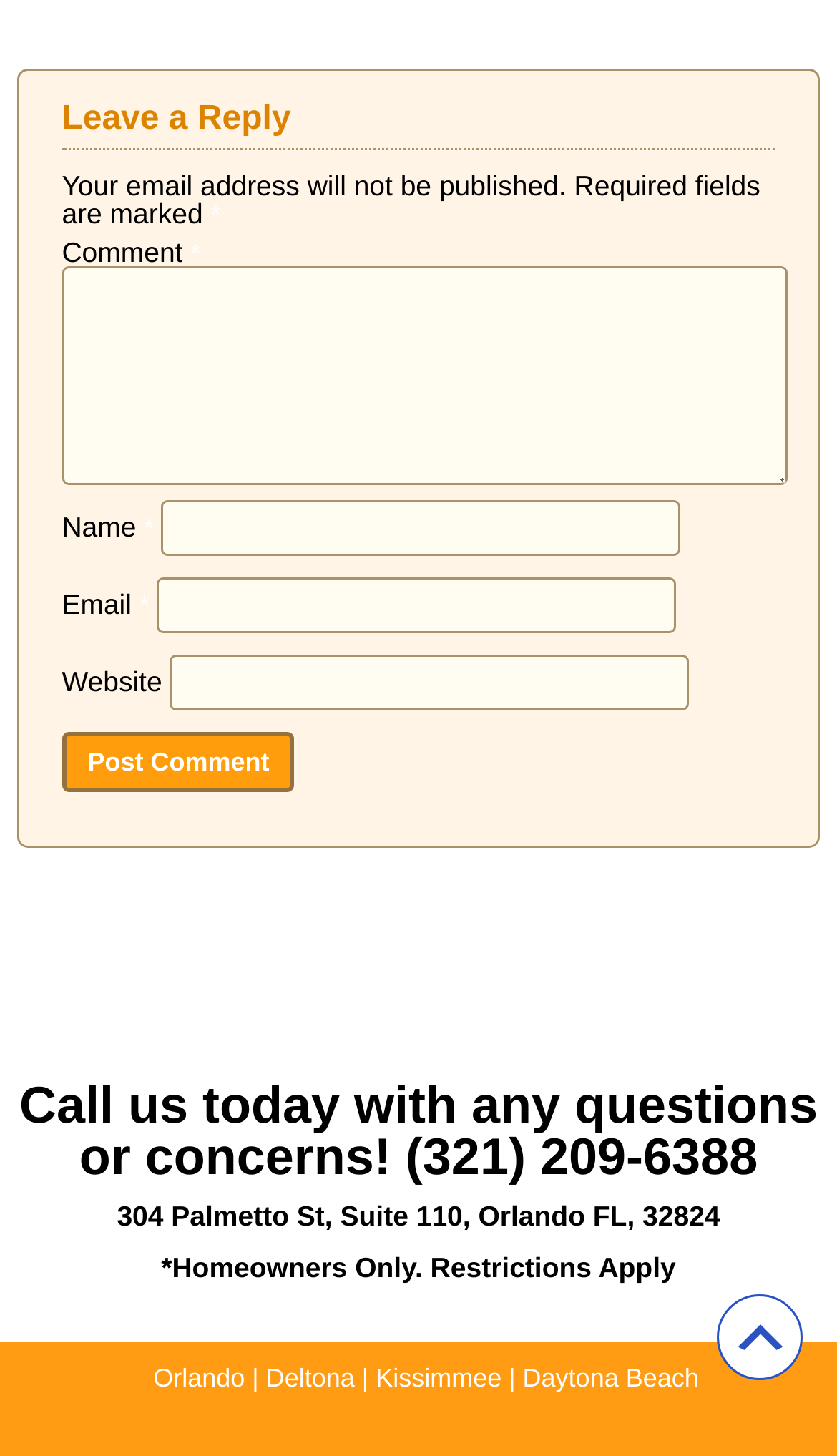Pinpoint the bounding box coordinates of the element that must be clicked to accomplish the following instruction: "Input your email address". The coordinates should be in the format of four float numbers between 0 and 1, i.e., [left, top, right, bottom].

[0.188, 0.396, 0.808, 0.435]